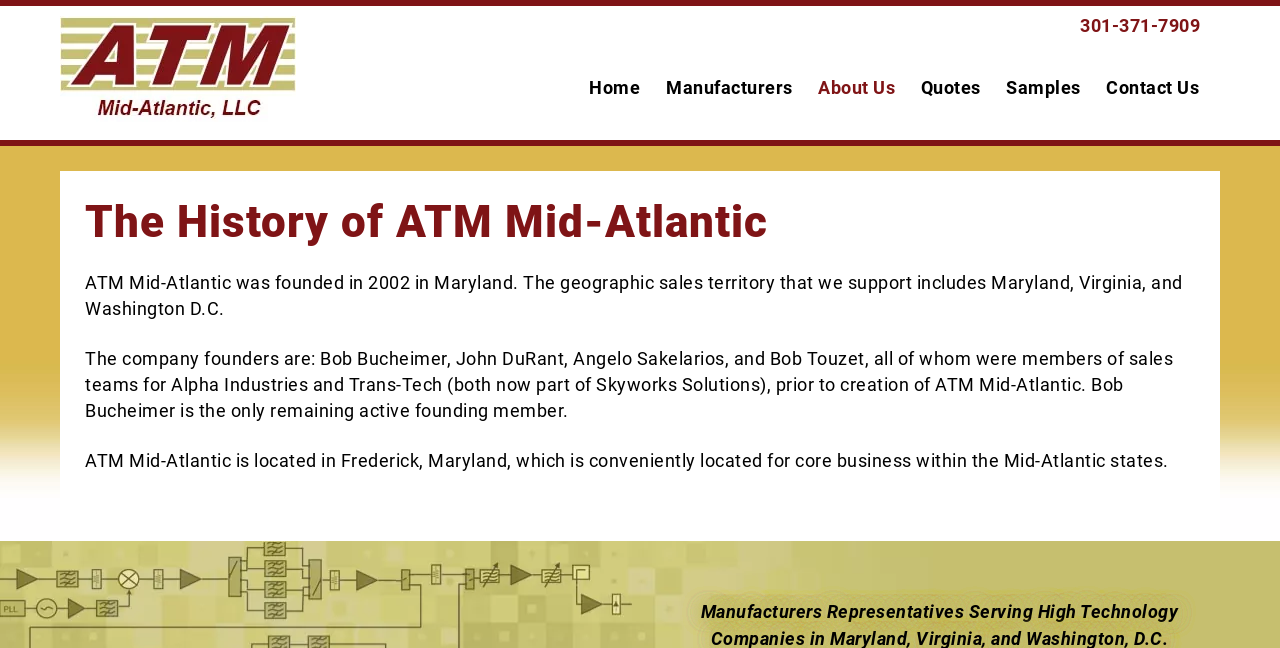Please identify the bounding box coordinates of the area that needs to be clicked to follow this instruction: "go to the 'Contact Us' page".

[0.856, 0.099, 0.945, 0.172]